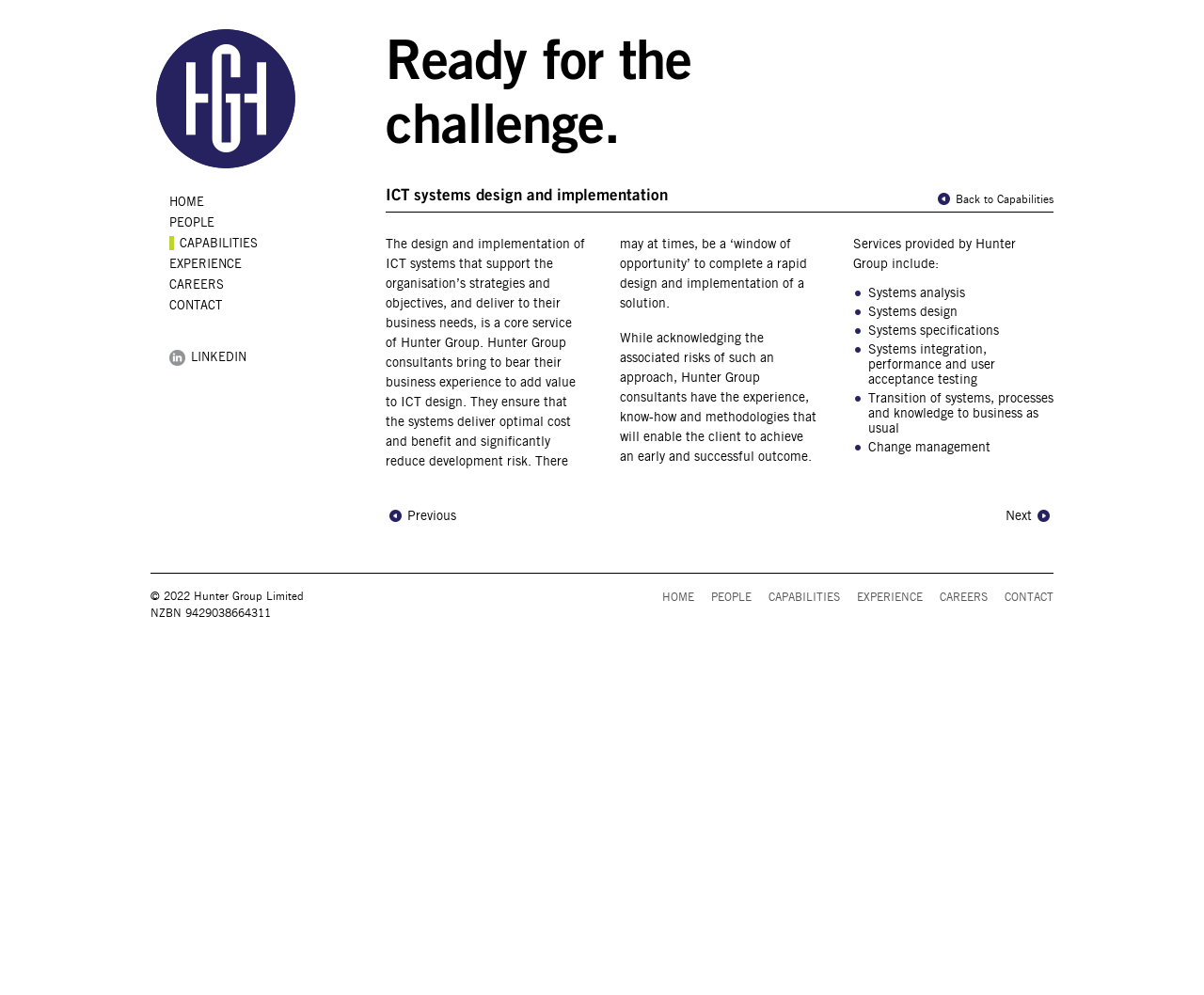Please reply to the following question with a single word or a short phrase:
What is the main service of Hunter Group?

ICT systems design and implementation